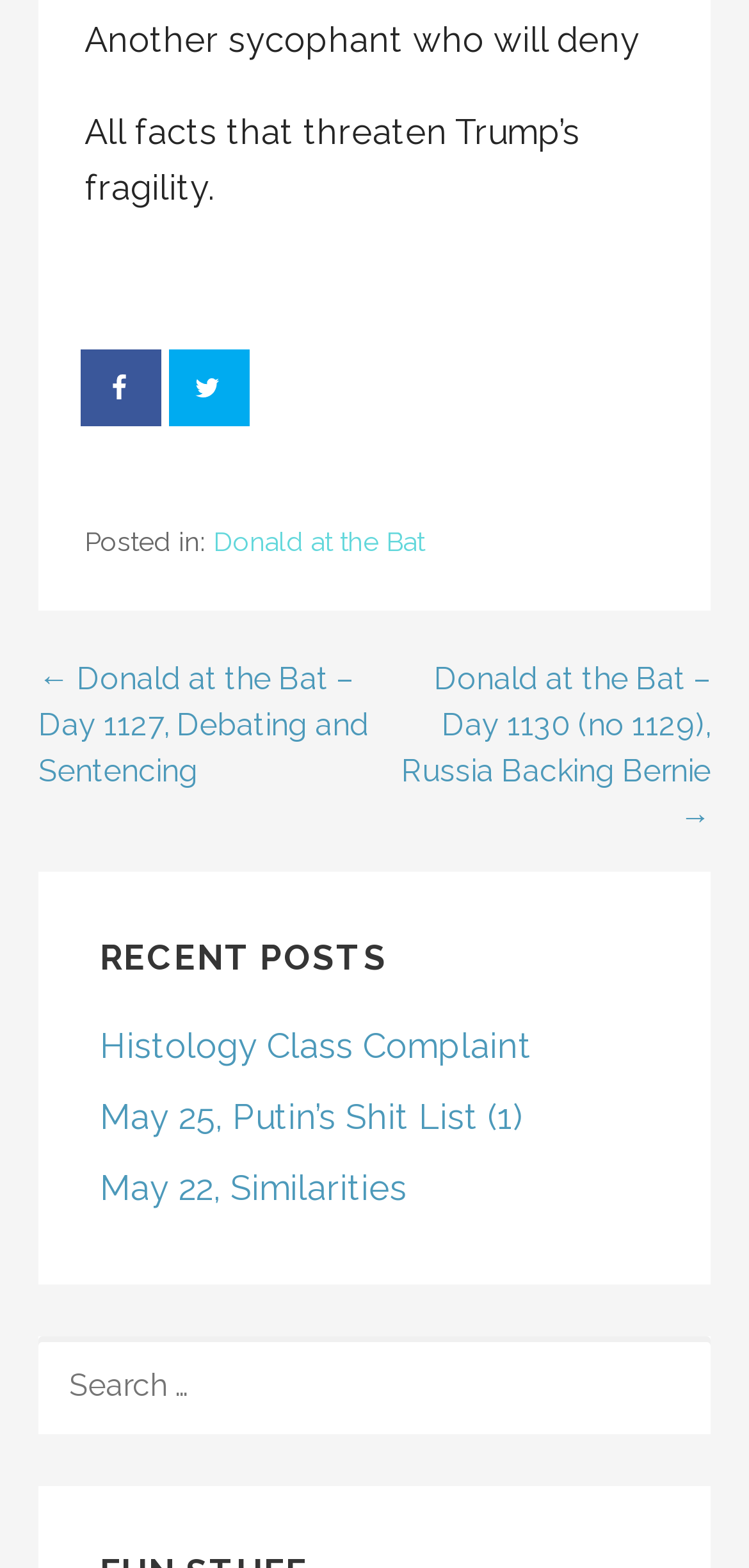Pinpoint the bounding box coordinates of the clickable area necessary to execute the following instruction: "Go to previous post 'Donald at the Bat – Day 1127, Debating and Sentencing'". The coordinates should be given as four float numbers between 0 and 1, namely [left, top, right, bottom].

[0.051, 0.421, 0.492, 0.503]